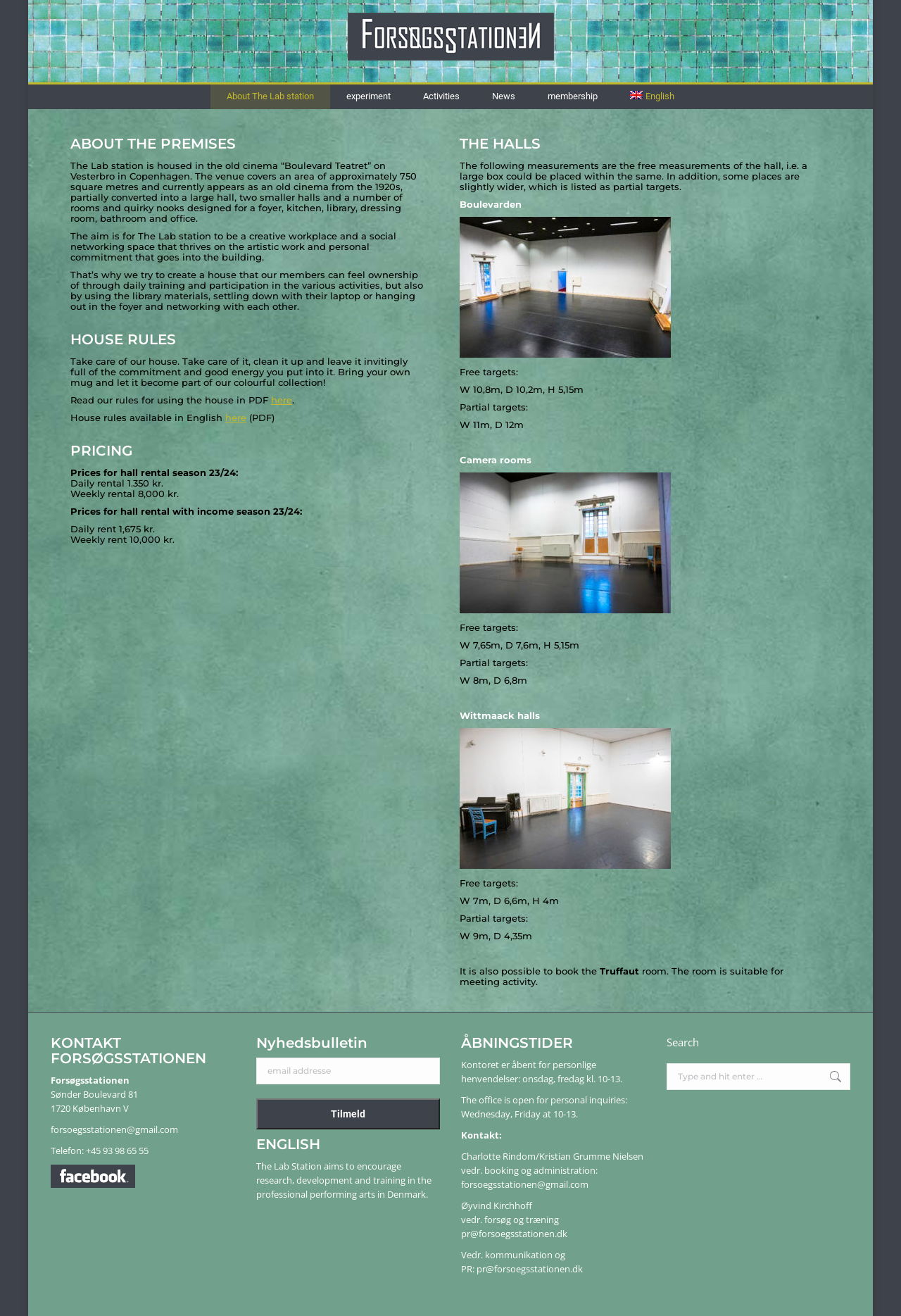Give a detailed account of the webpage.

The webpage is about Forsøgsstationen, a laboratory for performing arts in Denmark. At the top, there is a logo and a navigation menu with links to different sections of the website, including "About The Lab station", "experiment", "Activities", "News", "membership", and "English".

Below the navigation menu, there is a main content area that is divided into several sections. The first section is about the premises, with a heading "ABOUT THE PREMISES" and a description of the laboratory's location and facilities. This section also includes information about the house rules, such as taking care of the house and bringing one's own mug.

The next section is about pricing, with headings "PRICING" and "THE HALLS". This section provides information about the rental prices for the halls, including daily and weekly rates, as well as measurements of the halls.

Following this section, there are several sections that provide more information about the laboratory's facilities, including the Boulevarden hall, the Camera rooms, and the Wittmaack halls. Each section includes measurements and descriptions of the facilities.

On the right side of the page, there is a section with contact information, including the laboratory's address, phone number, and email address. There is also a link to the laboratory's Facebook page.

Below the contact information, there is a section with a newsletter signup form, where users can enter their email address to receive news and updates from the laboratory.

The final section on the page is about the laboratory's opening hours, with information about when the office is open for personal inquiries.

Throughout the page, there are several headings and subheadings that help to organize the content and make it easier to read. The text is written in a clear and concise style, with some sections including more detailed information about the laboratory's facilities and services.